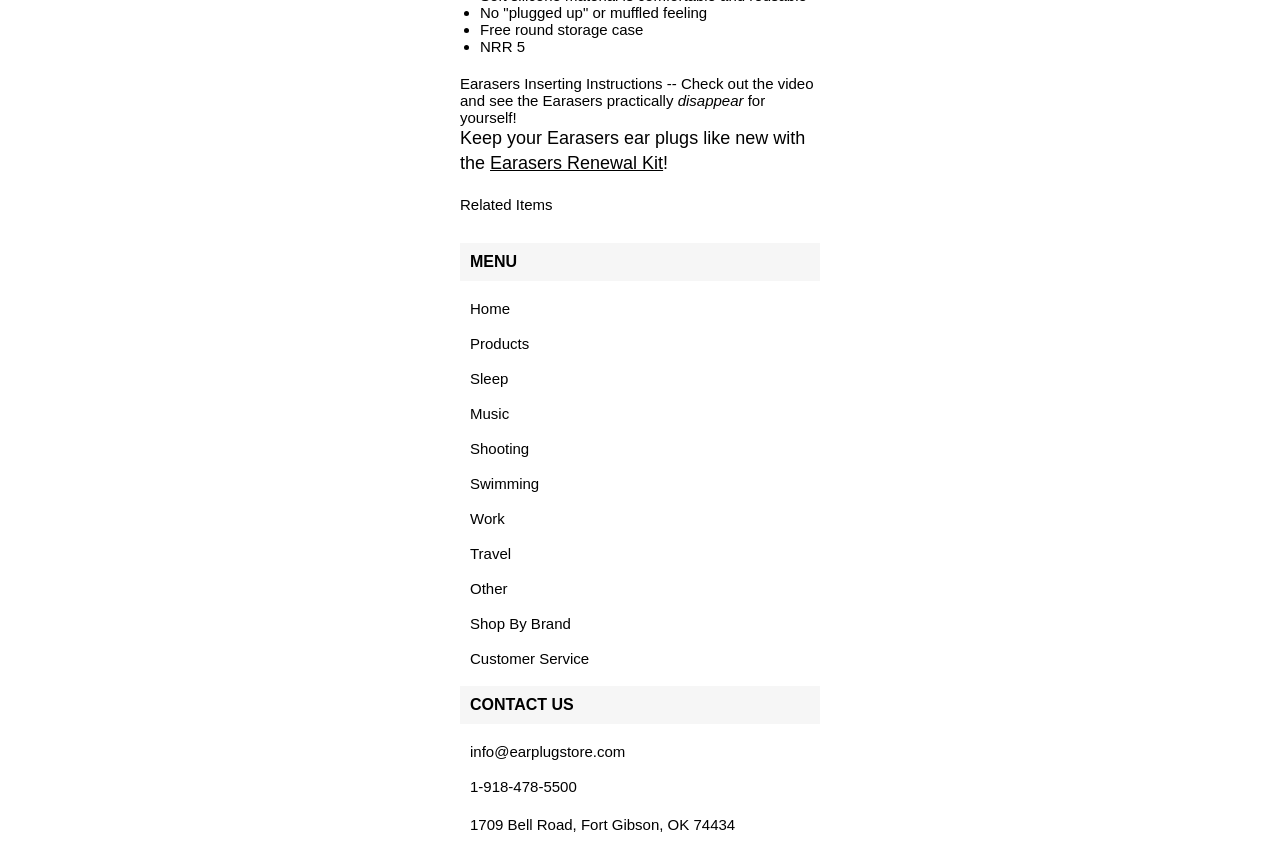Can you specify the bounding box coordinates for the region that should be clicked to fulfill this instruction: "Click on the 'CONTACT US' button".

[0.367, 0.821, 0.448, 0.841]